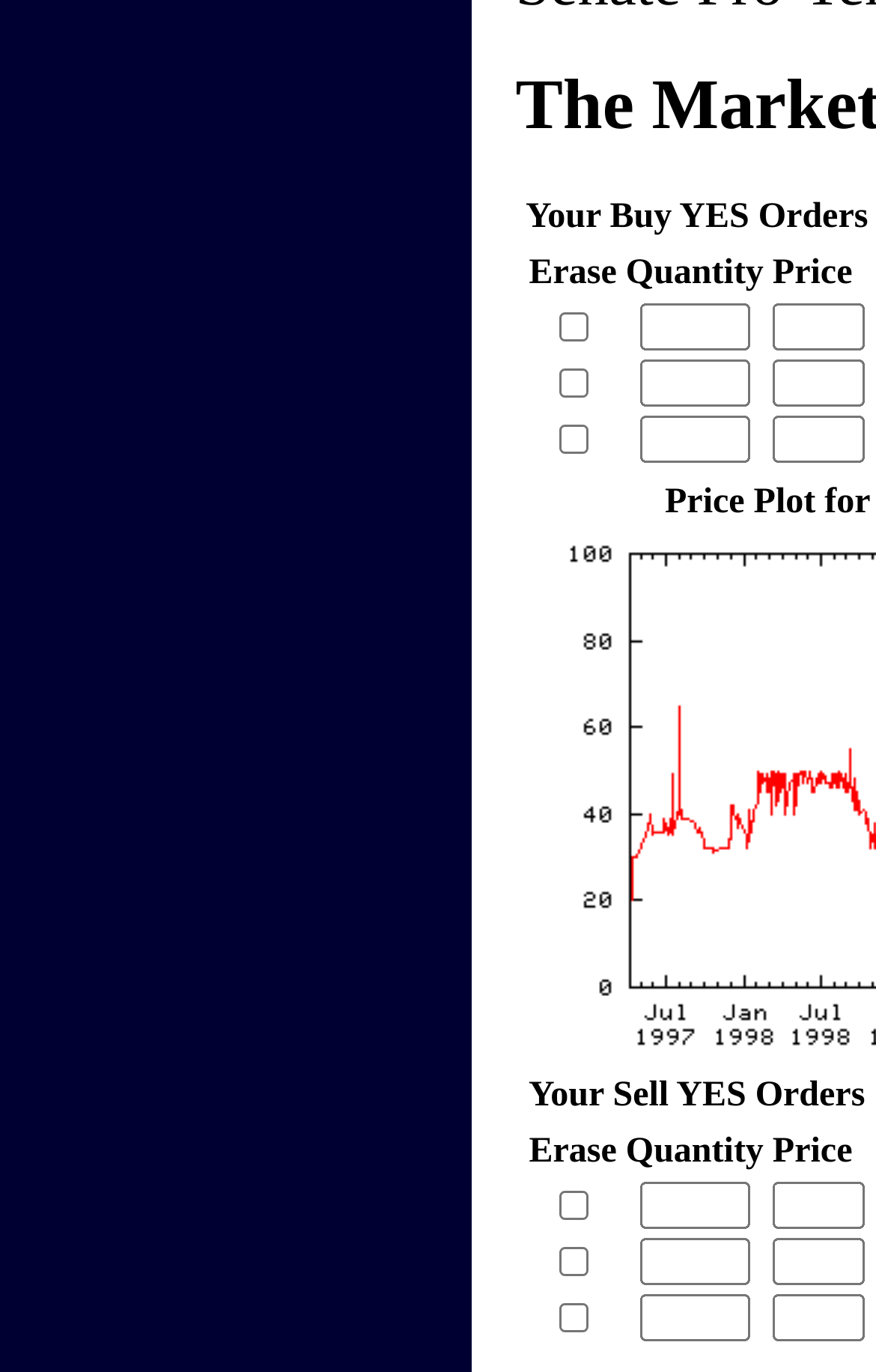Please specify the bounding box coordinates of the clickable region to carry out the following instruction: "visit Travelogues". The coordinates should be four float numbers between 0 and 1, in the format [left, top, right, bottom].

None